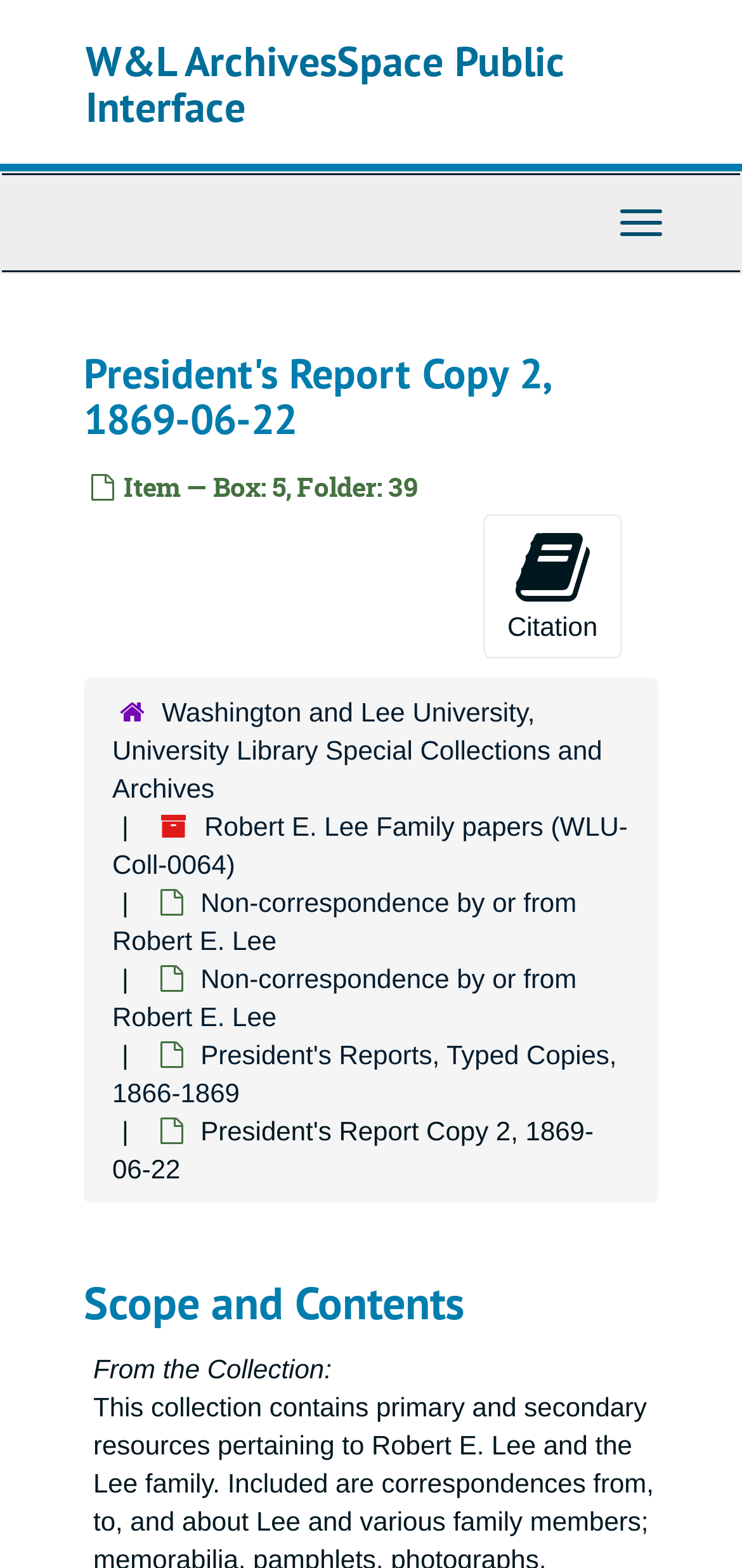Please answer the following question using a single word or phrase: 
What is the type of the item?

President's Report